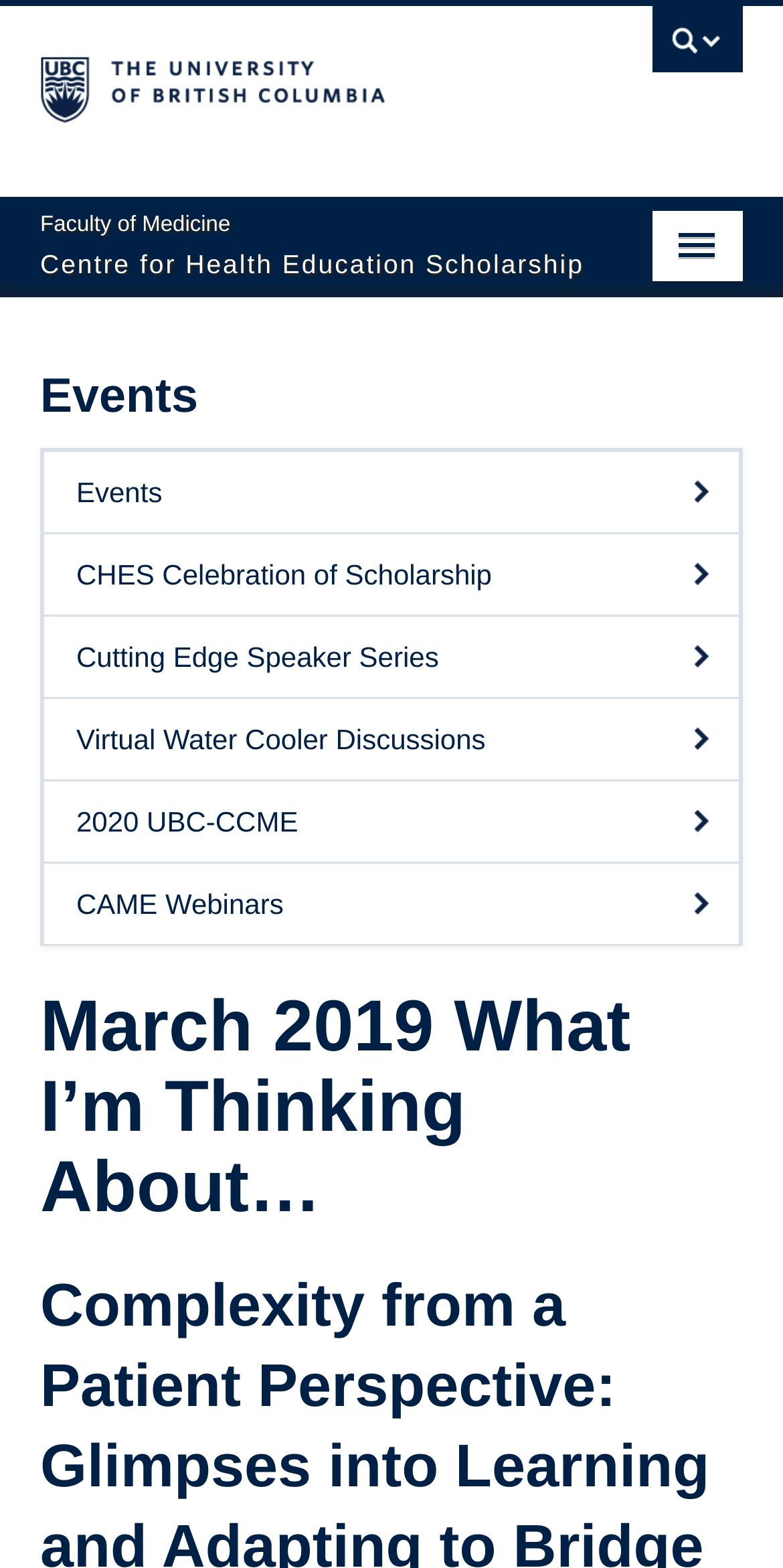Please locate the bounding box coordinates for the element that should be clicked to achieve the following instruction: "expand About CHES menu". Ensure the coordinates are given as four float numbers between 0 and 1, i.e., [left, top, right, bottom].

[0.897, 0.242, 1.0, 0.295]